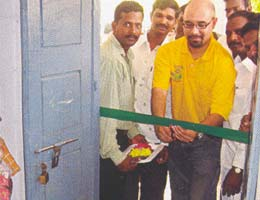What is the woman doing in the scene? Analyze the screenshot and reply with just one word or a short phrase.

Partially visible to the left